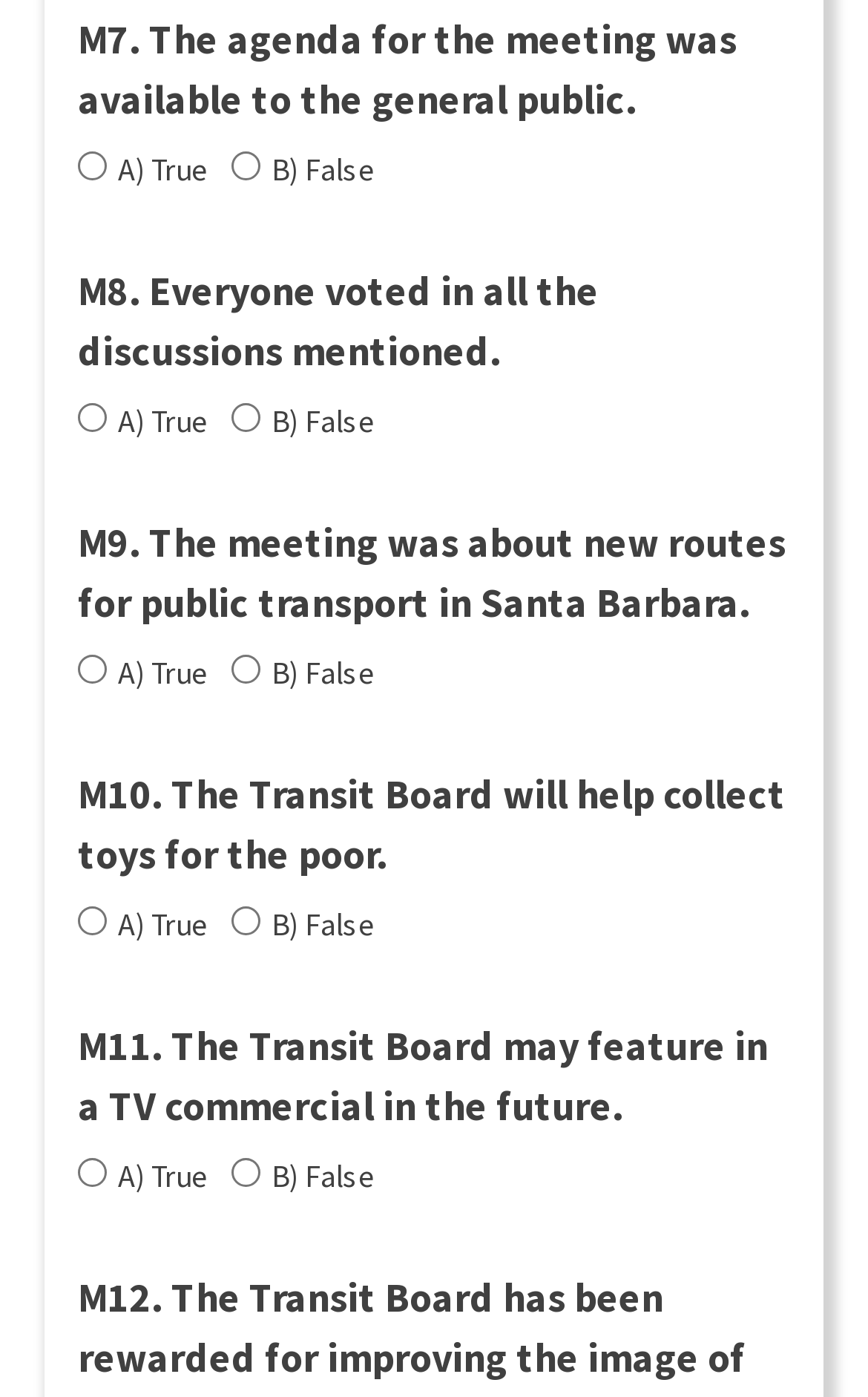Find the bounding box coordinates of the area to click in order to follow the instruction: "Select True for M7".

[0.09, 0.108, 0.123, 0.129]